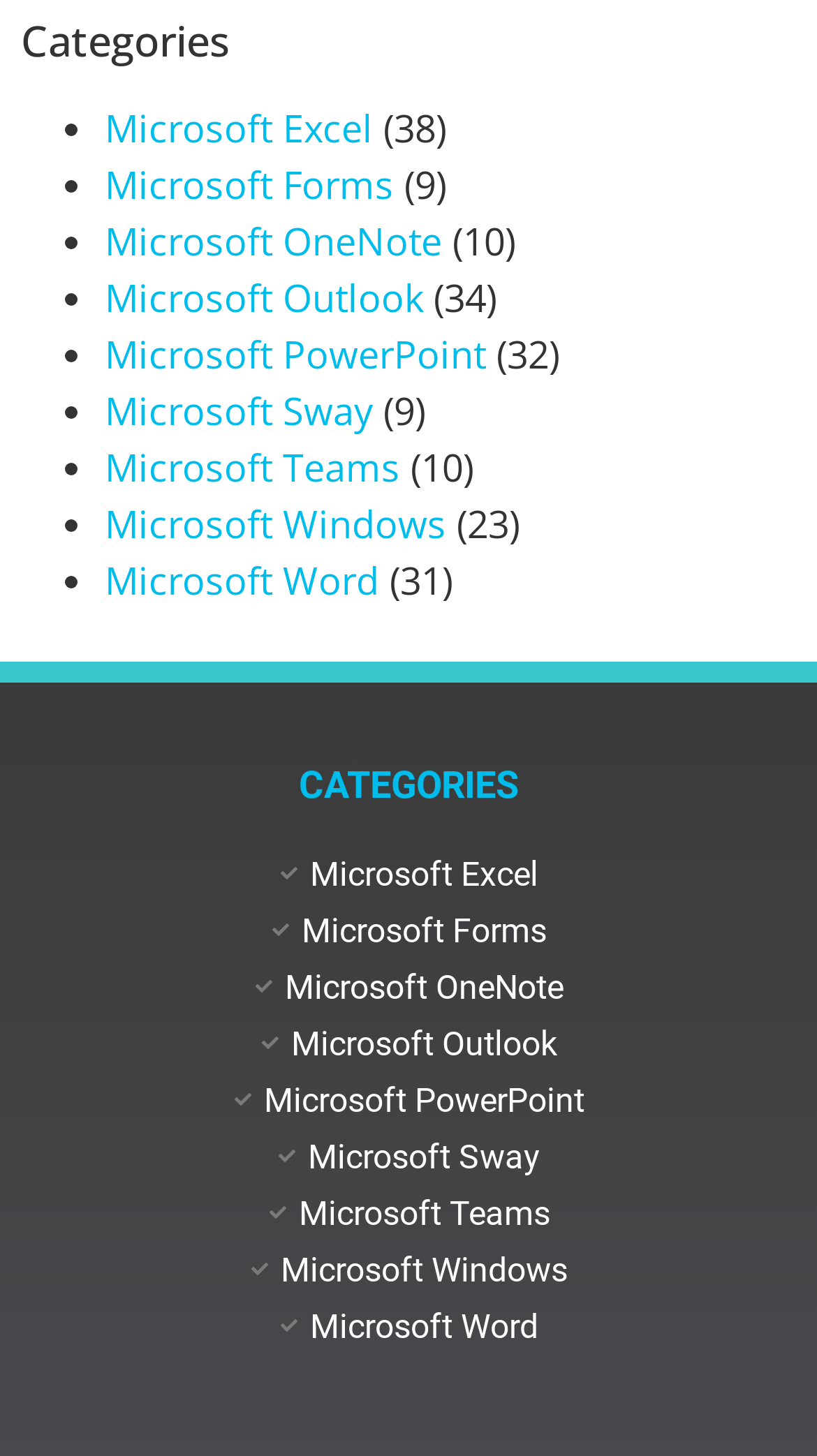Specify the bounding box coordinates of the area to click in order to execute this command: 'Click on Microsoft PowerPoint'. The coordinates should consist of four float numbers ranging from 0 to 1, and should be formatted as [left, top, right, bottom].

[0.128, 0.225, 0.595, 0.26]